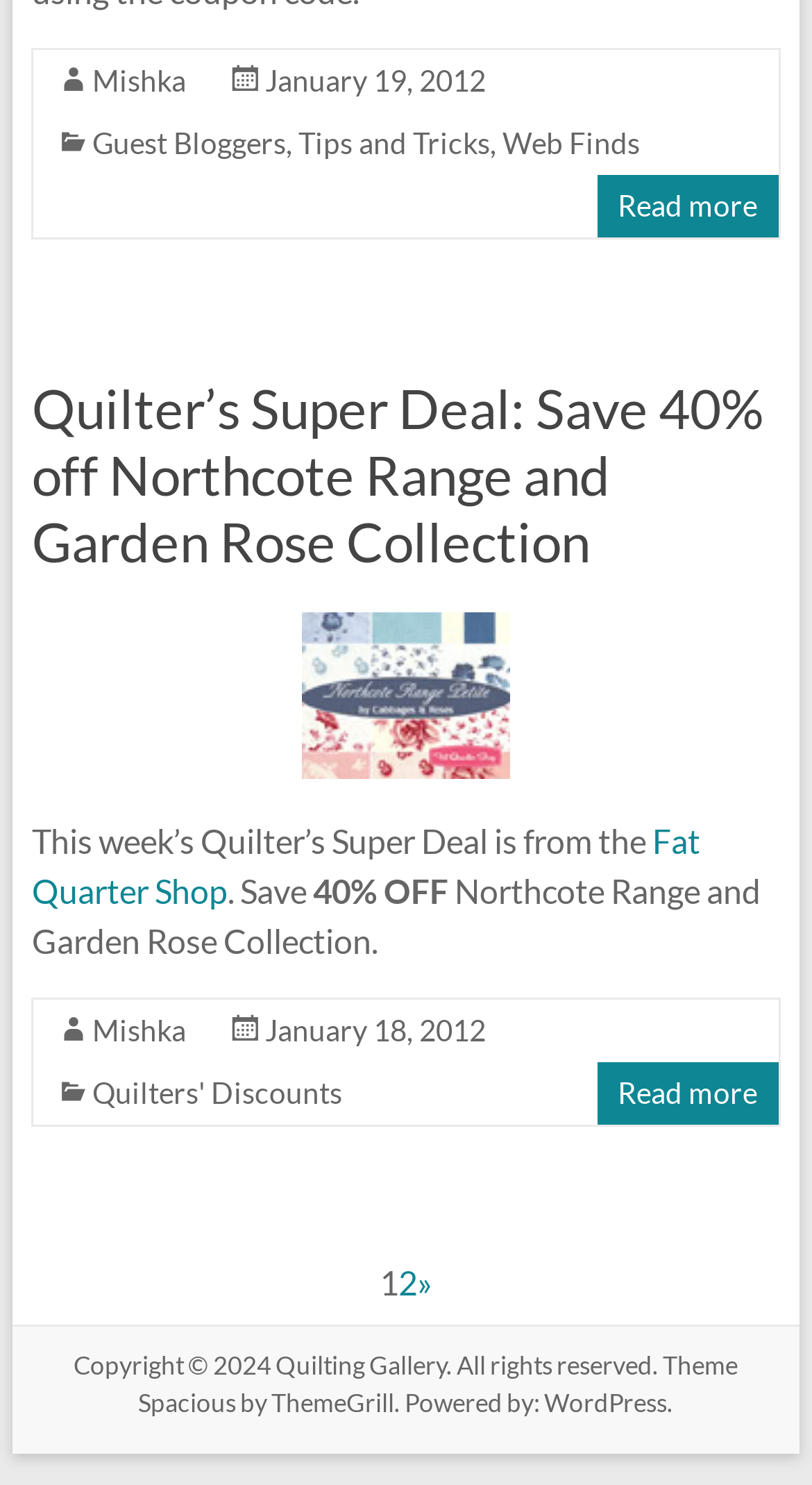Please identify the bounding box coordinates of the element that needs to be clicked to execute the following command: "Read more about Guest Bloggers". Provide the bounding box using four float numbers between 0 and 1, formatted as [left, top, right, bottom].

[0.114, 0.084, 0.352, 0.108]